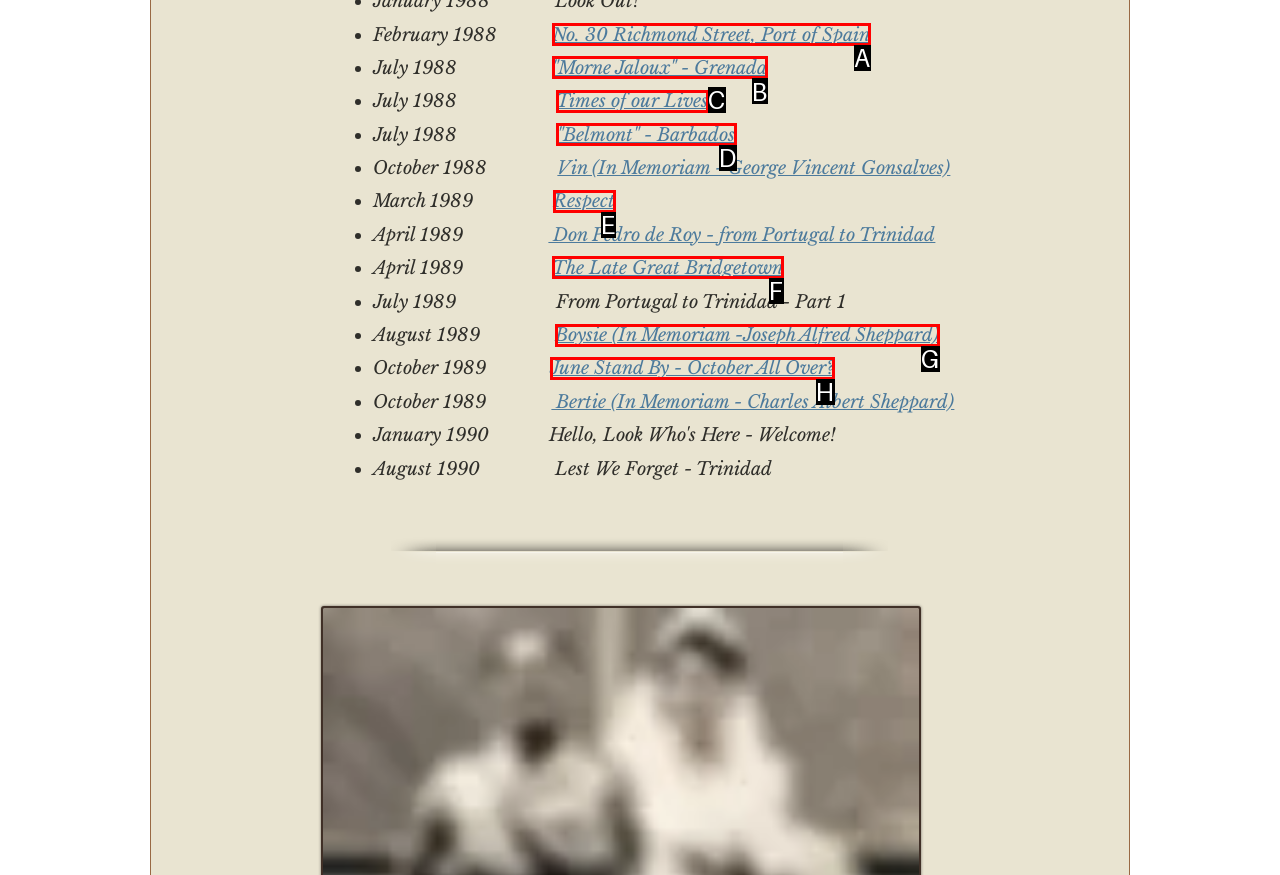Identify the HTML element that should be clicked to accomplish the task: Read about 'Belmont' in Barbados
Provide the option's letter from the given choices.

D